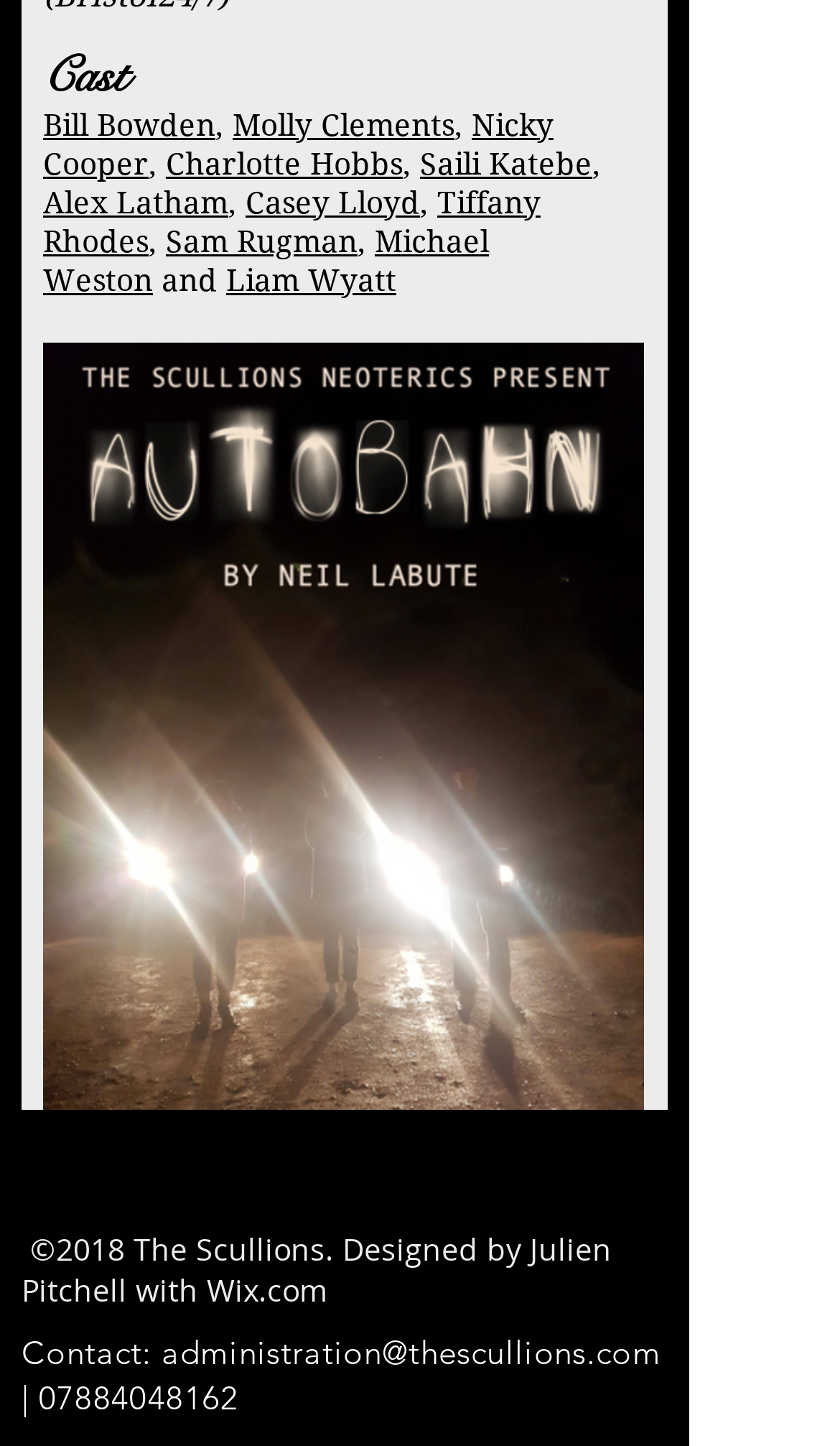How many social media icons are there?
Using the image provided, answer with just one word or phrase.

3